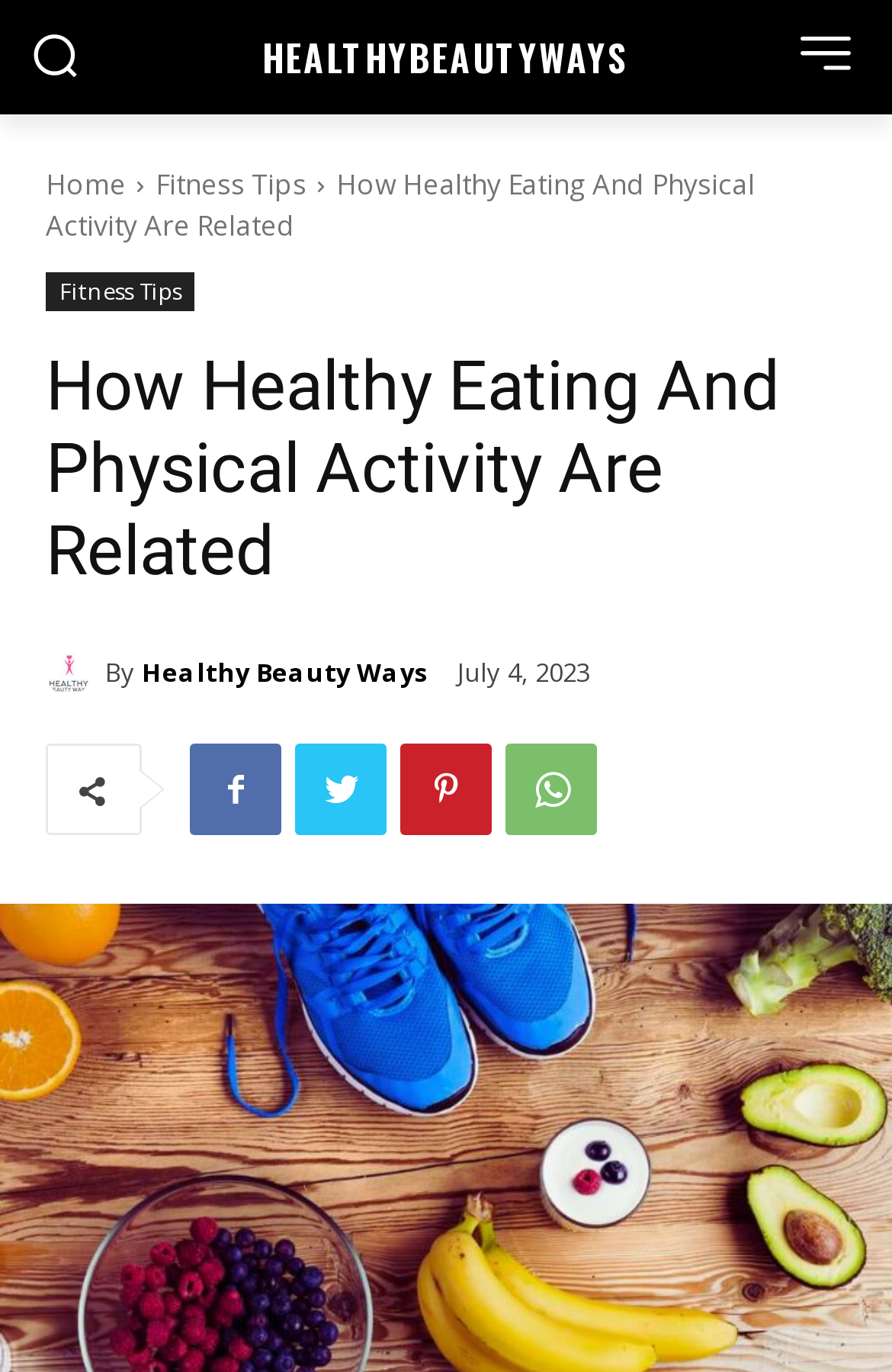Identify the title of the webpage and provide its text content.

How Healthy Eating And Physical Activity Are Related